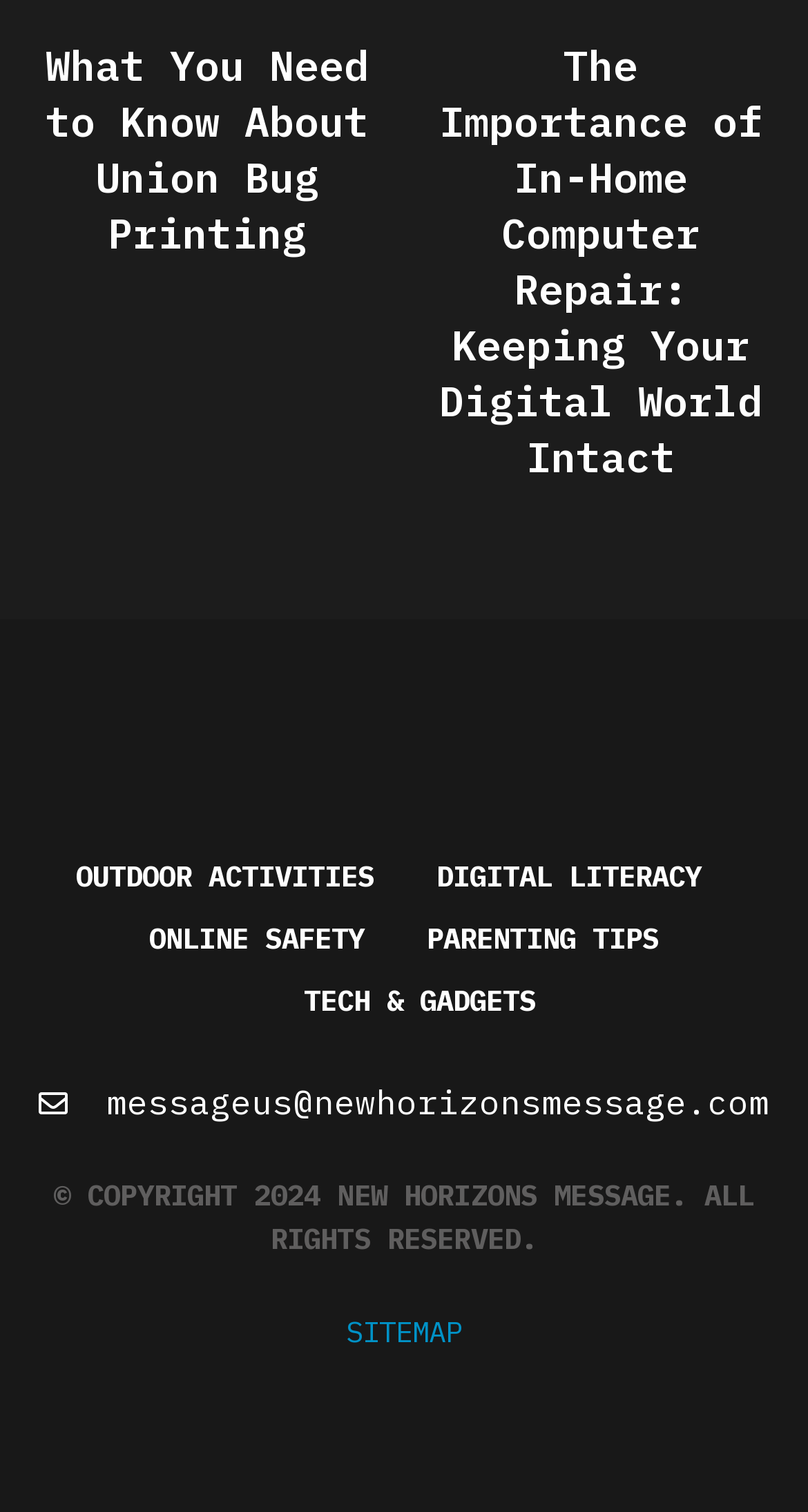Find the bounding box coordinates of the element I should click to carry out the following instruction: "read about union bug printing".

[0.051, 0.024, 0.462, 0.172]